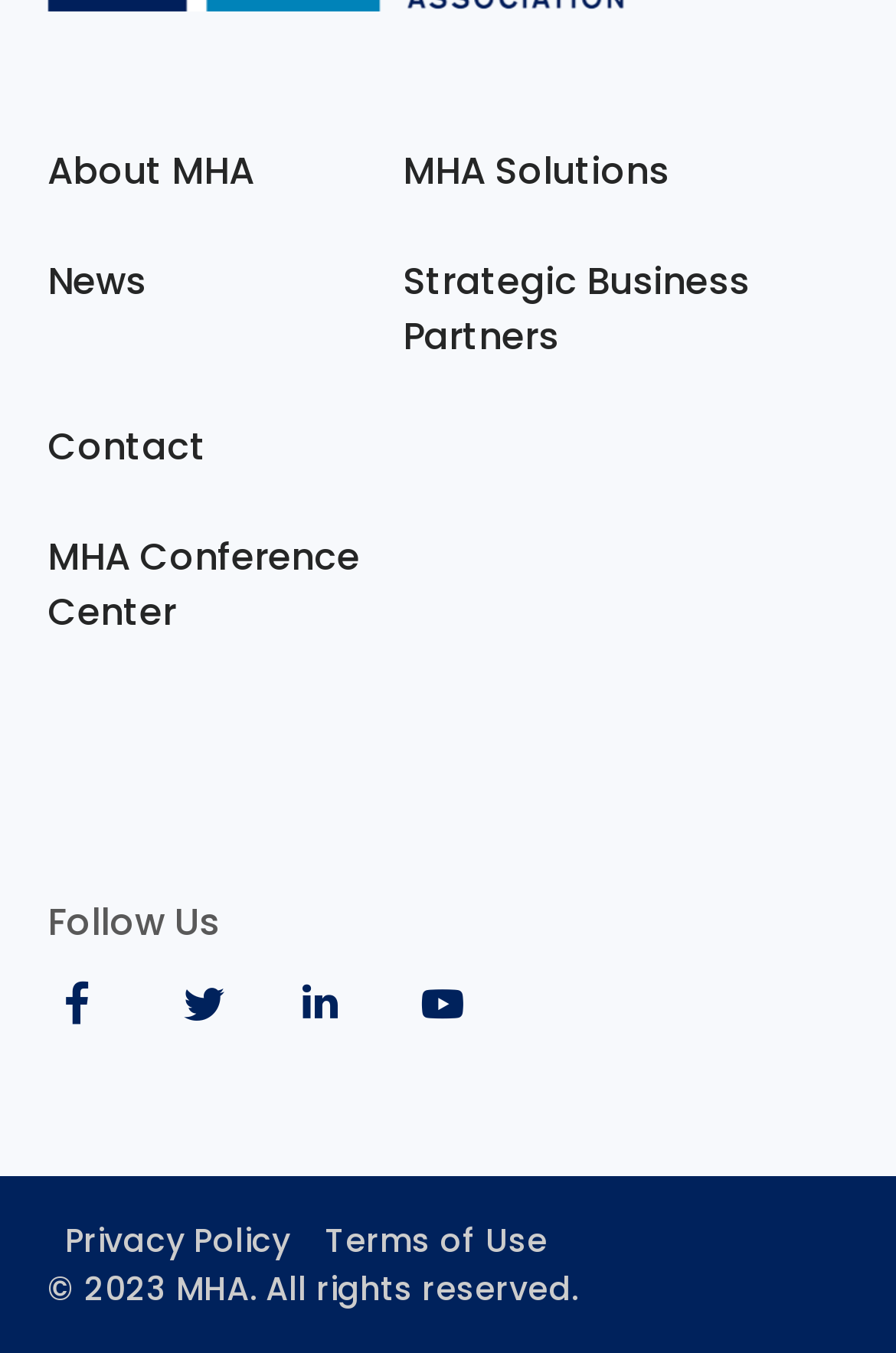Answer the following in one word or a short phrase: 
What is the last link on the webpage?

Terms of Use